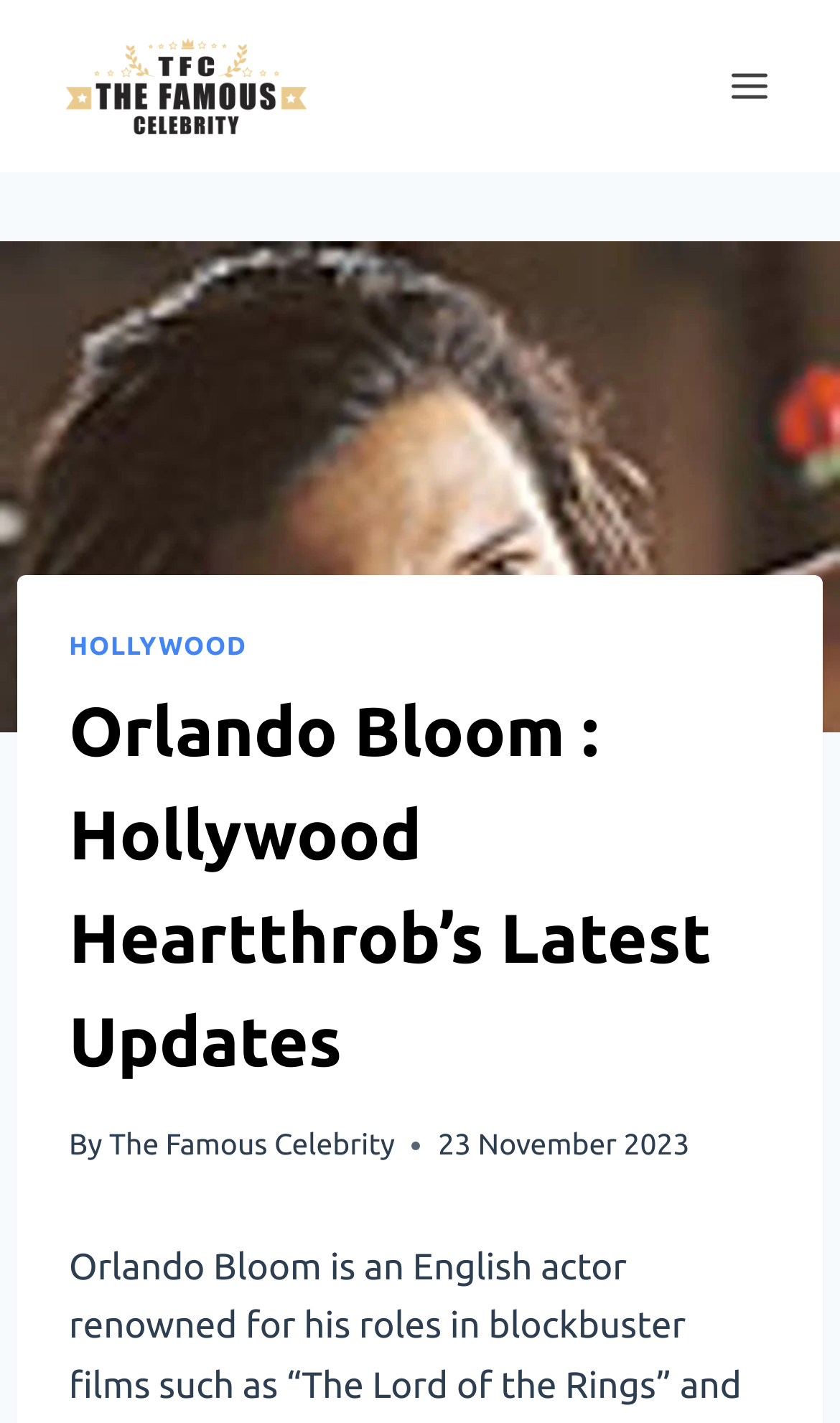Refer to the screenshot and give an in-depth answer to this question: What is the date of the latest update?

The date of the latest update can be found in the time element, which is located below the header section and contains the text '23 November 2023'.